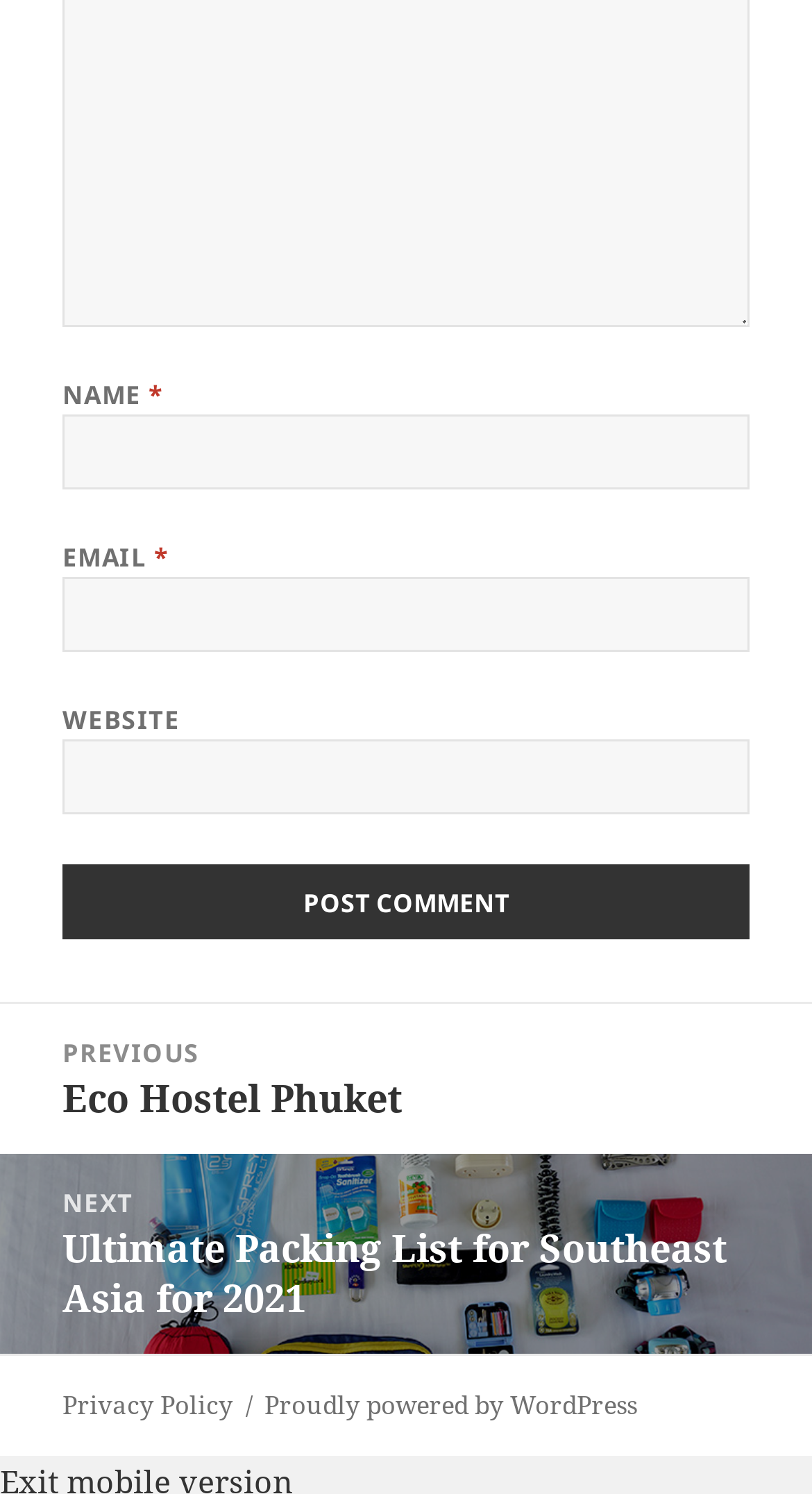How many links are available at the bottom of the page?
Please give a detailed and elaborate answer to the question.

There are two links available at the bottom of the page, 'Privacy Policy' and 'Proudly powered by WordPress', which provide additional information about the website's privacy policy and its platform respectively.